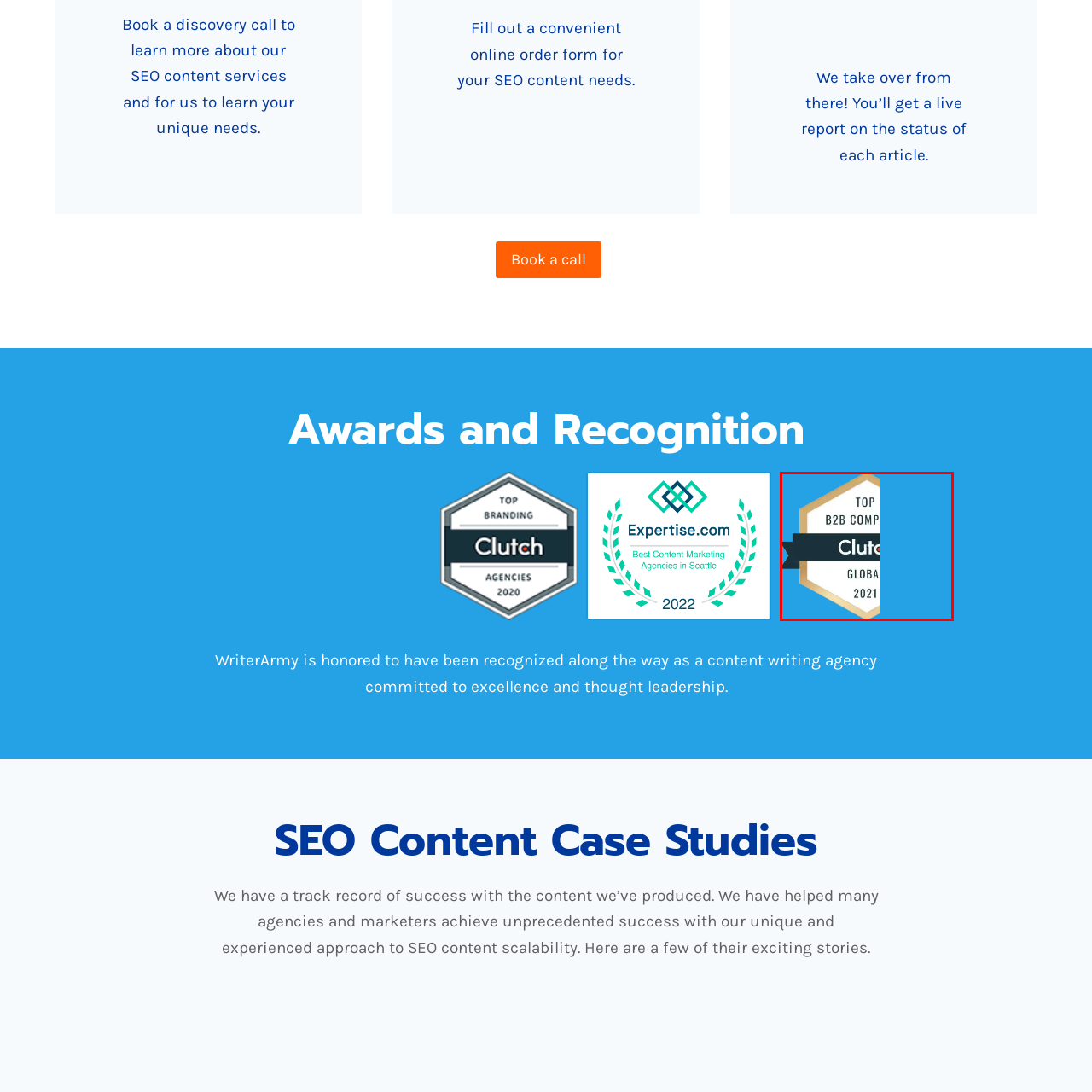Please look at the image highlighted by the red bounding box and provide a single word or phrase as an answer to this question:
What is the year of recognition for the award?

2021